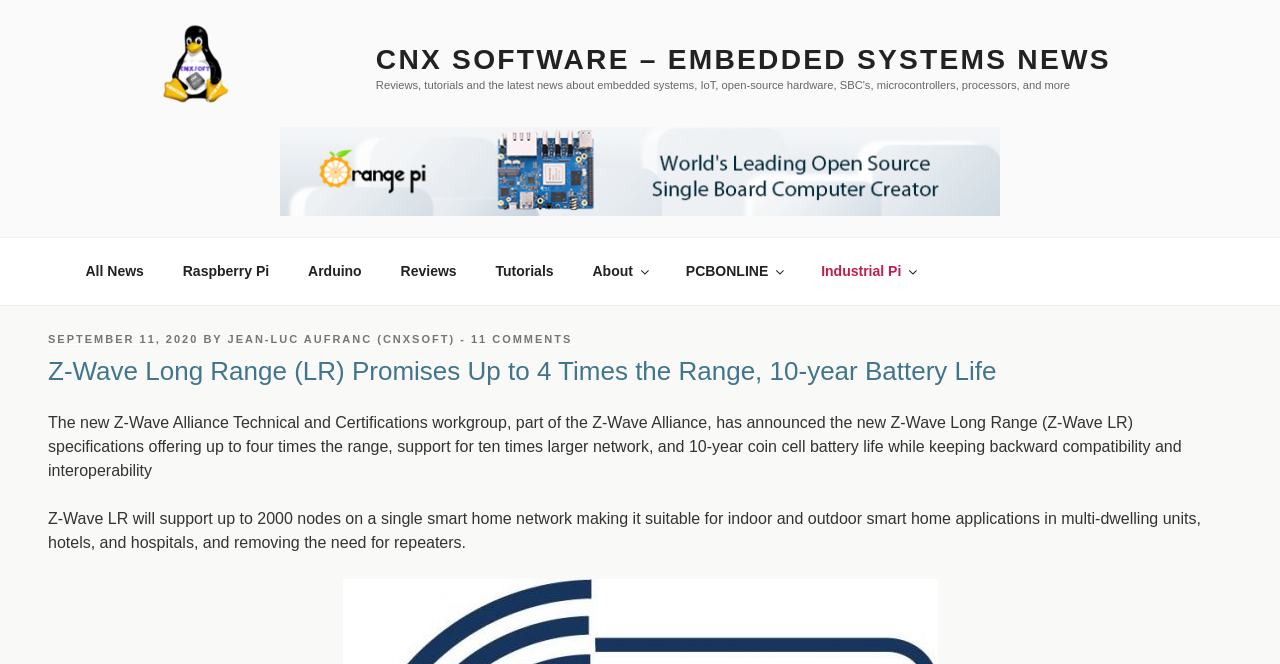With reference to the screenshot, provide a detailed response to the question below:
Who is the author of the article?

The question asks for the author of the article. This information can be found in the link element with ID 554, which contains the author's name, Jean-Luc Aufranc, and the website name, CNXSOFT.